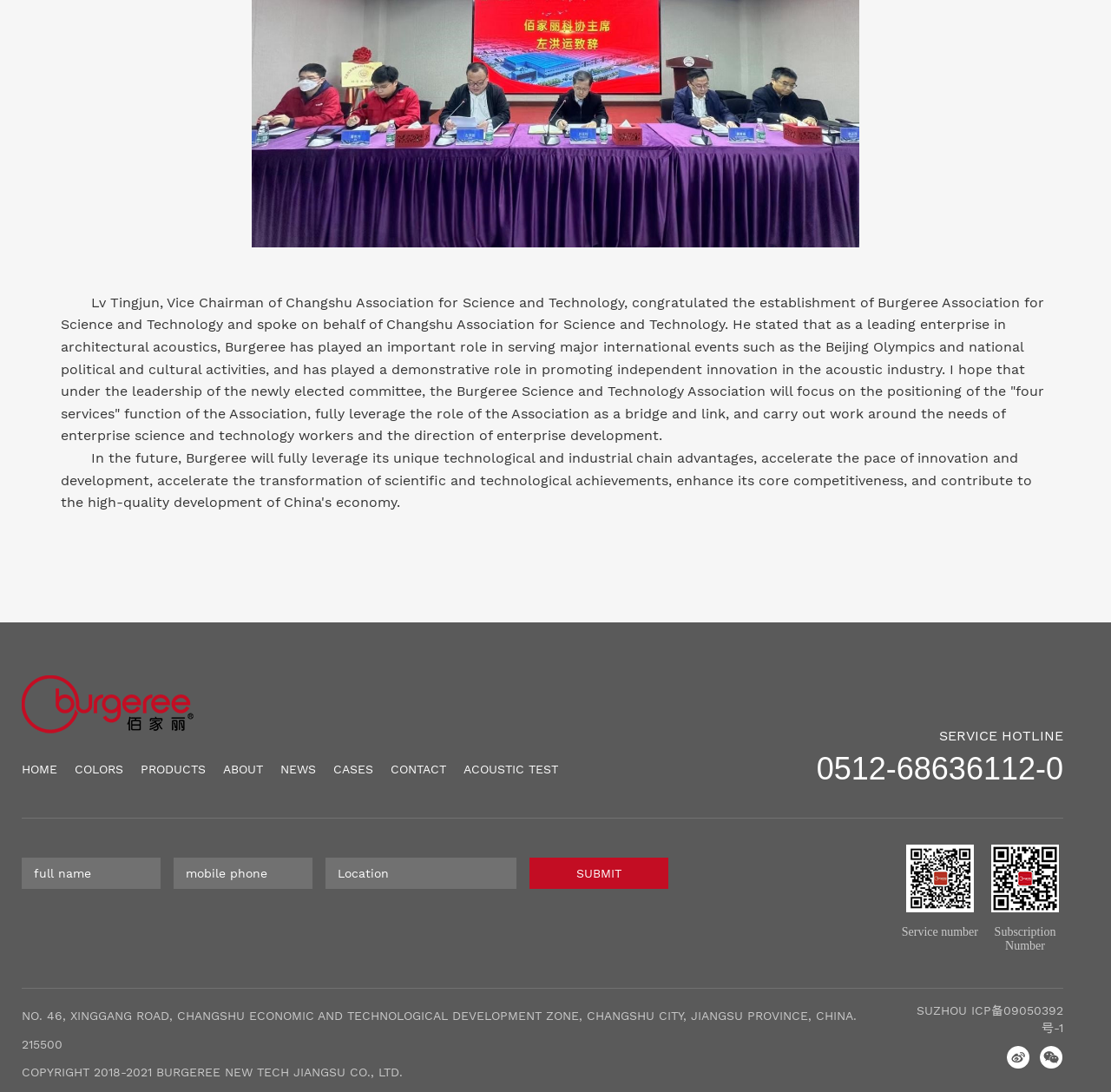Respond to the question below with a single word or phrase:
What is the address of Burgeree New Tech Jiangsu Co., Ltd.?

NO. 46, XINGGANG ROAD, CHANGSHU ECONOMIC AND TECHNOLOGICAL DEVELOPMENT ZONE, CHANGSHU CITY, JIANGSU PROVINCE, CHINA. 215500